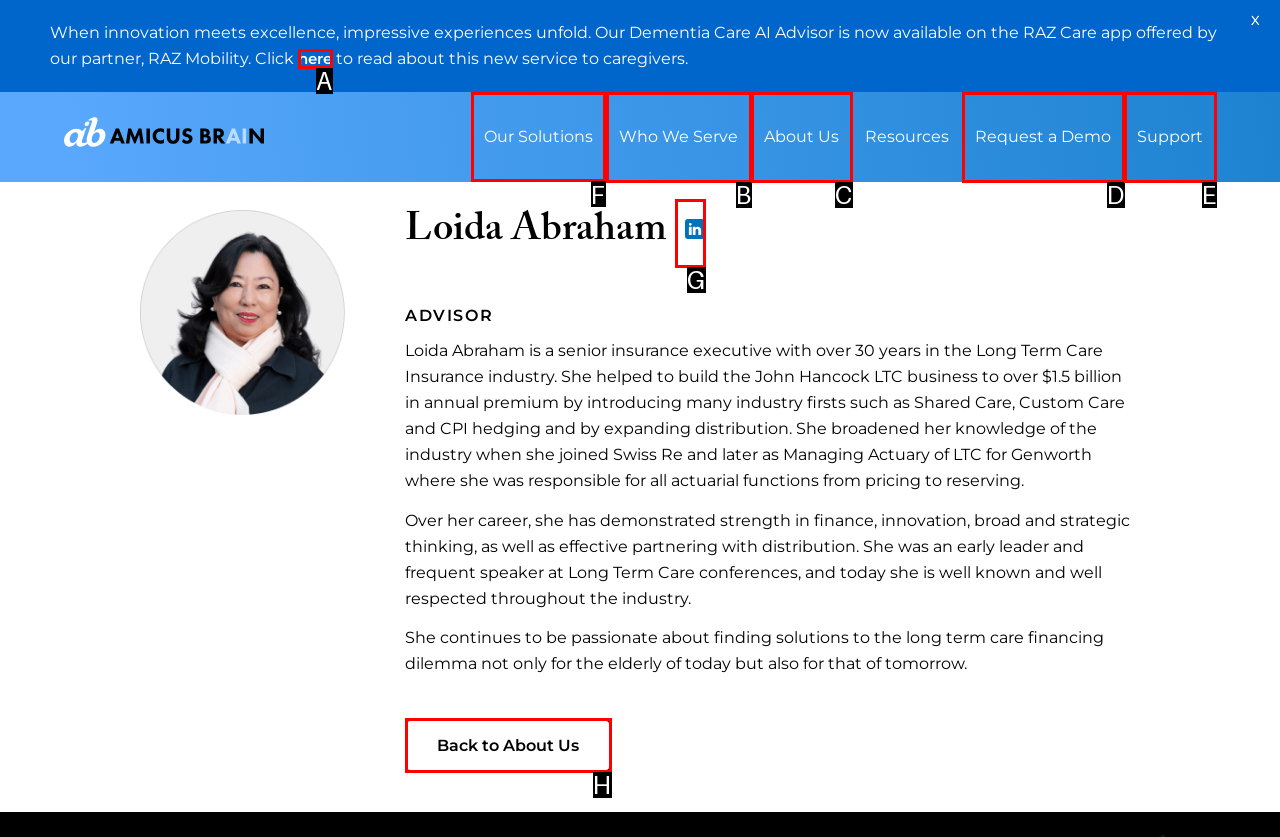Point out the option that needs to be clicked to fulfill the following instruction: Read the company news
Answer with the letter of the appropriate choice from the listed options.

None